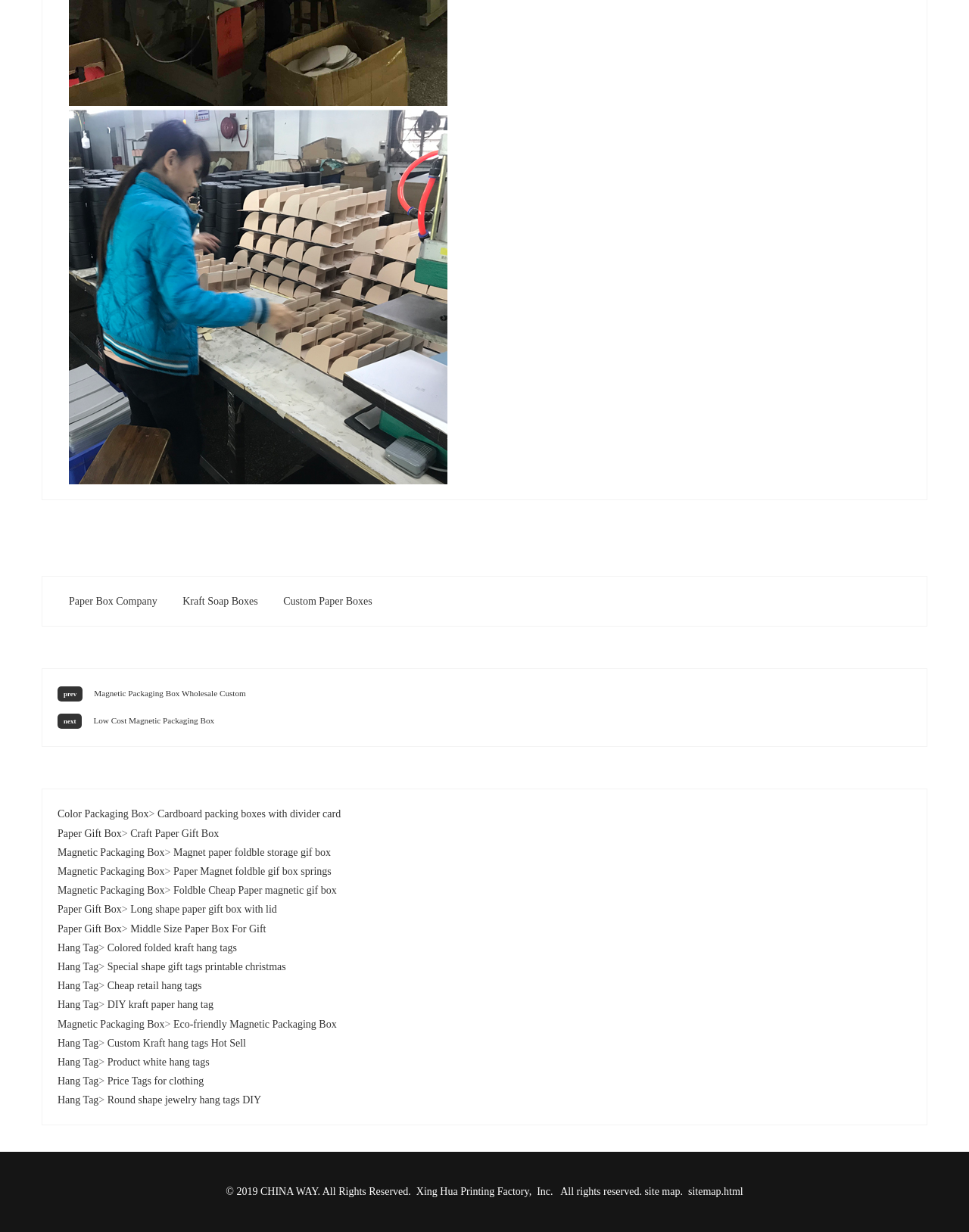What type of products are featured on this webpage?
Look at the screenshot and respond with a single word or phrase.

Gift boxes and packaging